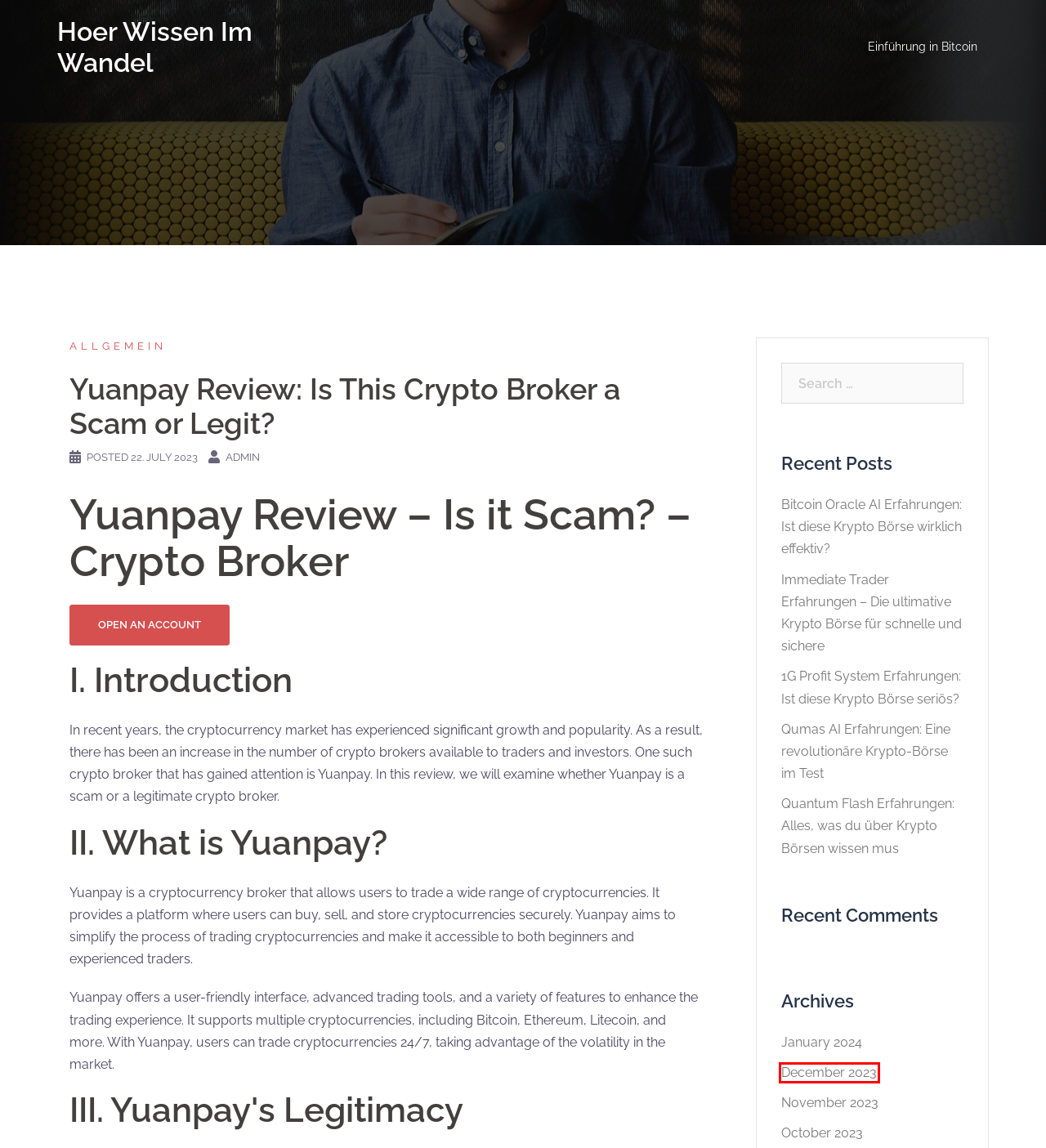You have a screenshot of a webpage with a red bounding box around an element. Identify the webpage description that best fits the new page that appears after clicking the selected element in the red bounding box. Here are the candidates:
A. 1G Profit System Erfahrungen: Ist diese Krypto Börse seriös? – Hoer Wissen Im Wandel
B. January 2024 – Hoer Wissen Im Wandel
C. November 2023 – Hoer Wissen Im Wandel
D. Einführung in Bitcoin: Schritt für Schritt erklärt – Hoer Wissen Im Wandel
E. Allgemein – Hoer Wissen Im Wandel
F. Qumas AI Erfahrungen: Eine revolutionäre Krypto-Börse im Test – Hoer Wissen Im Wandel
G. admin – Hoer Wissen Im Wandel
H. December 2023 – Hoer Wissen Im Wandel

H